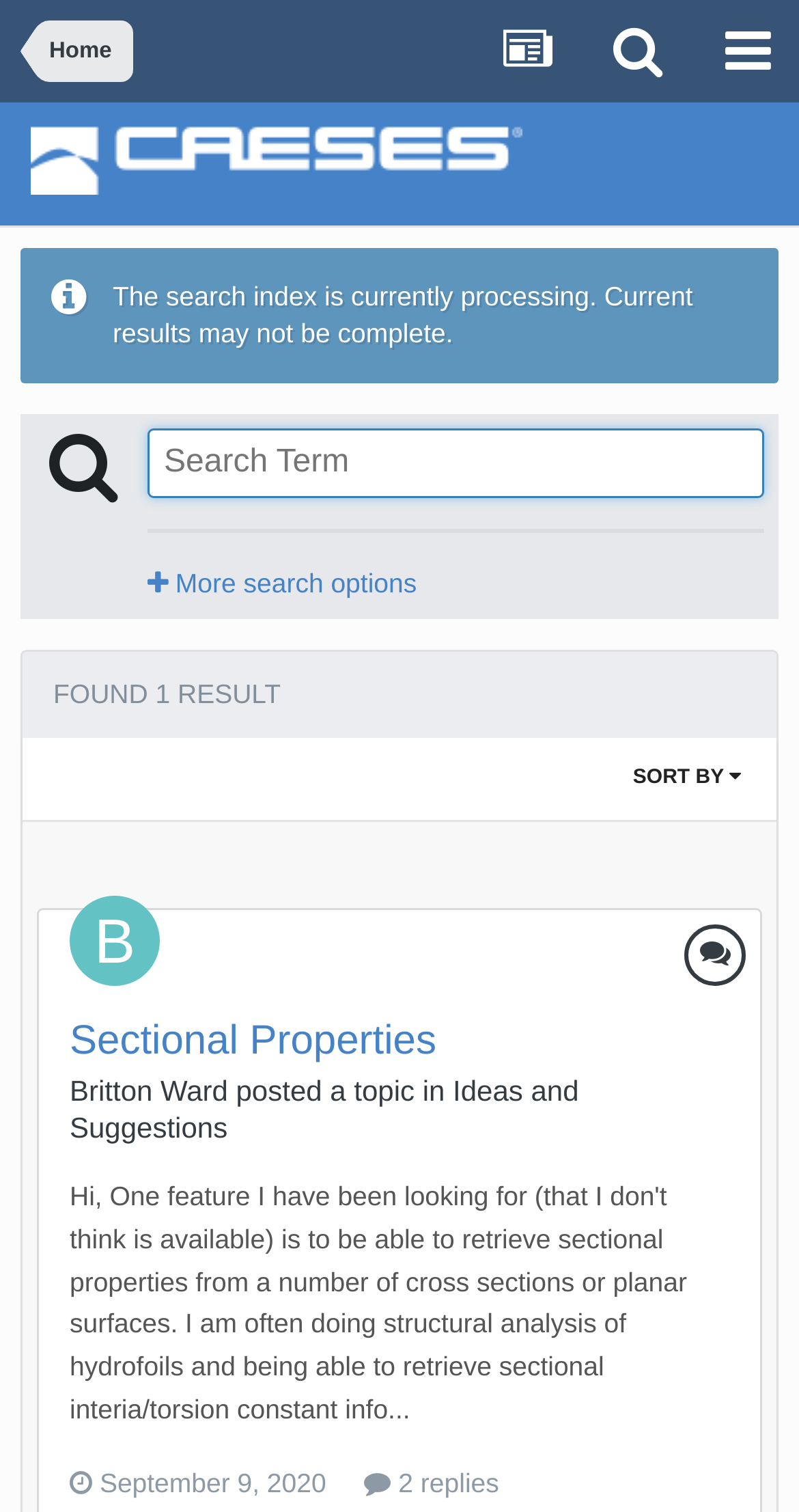Show the bounding box coordinates of the element that should be clicked to complete the task: "go to home page".

[0.062, 0.014, 0.14, 0.054]